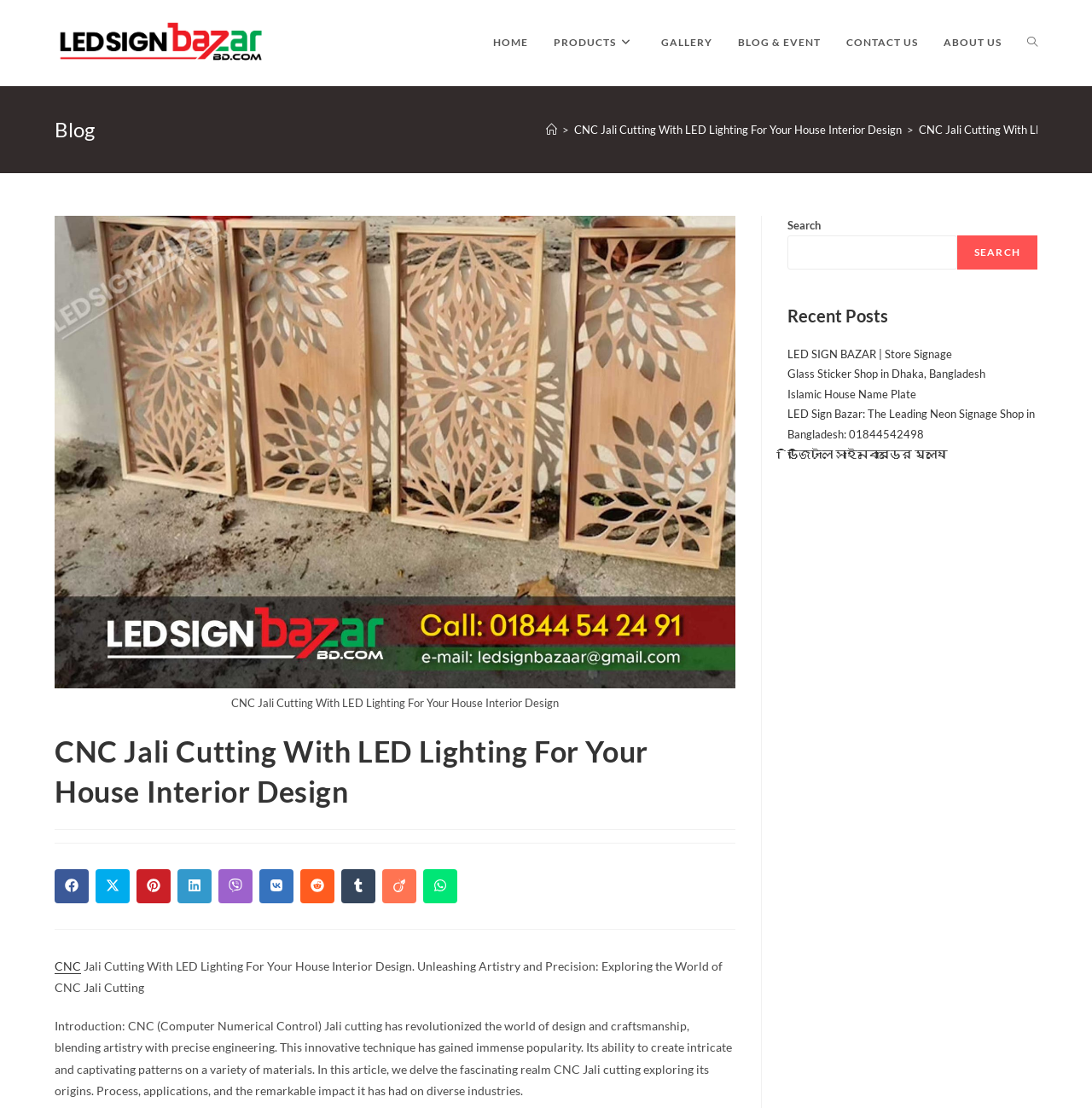What is the main topic of the article?
Examine the webpage screenshot and provide an in-depth answer to the question.

The main topic of the article can be determined by looking at the heading 'CNC Jali Cutting With LED Lighting For Your House Interior Design' and the static text 'CNC Jali Cutting With LED Lighting For Your House Interior Design. Unleashing Artistry and Precision: Exploring the World of CNC Jali Cutting' which suggests that the main topic is CNC Jali Cutting.